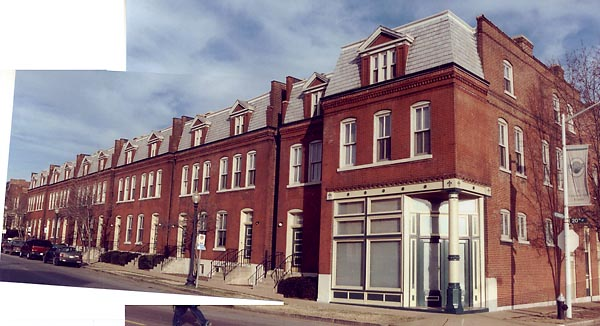Give an elaborate caption for the image.

The image showcases a row of beautifully restored brick row houses located across the street from a brewery complex, as noted in an observation from August 2003. The architectural style features a series of symmetrical facades with large windows and gabled roofs, highlighting the historic charm of the area. On the right side of the image, there is a distinct building that appears to be a former commercial space, marked by large storefront windows. This picturesque setting is framed with tree-lined streets, contributing to the serene ambiance of the neighborhood. The combination of the well-maintained houses and the inviting urban landscape reflects a sense of community and preservation of heritage.